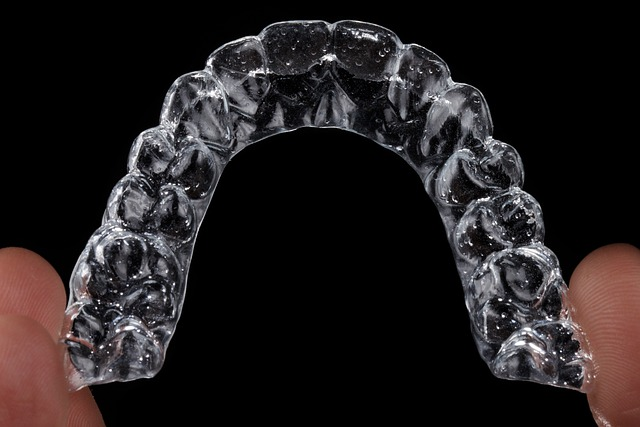Please answer the following question as detailed as possible based on the image: 
What is the purpose of the Invisalign system?

The caption explains that the Invisalign system is designed for teeth alignment, and the aligner is a key component of this system, enabling gentle and gradual movement of the teeth into the desired position.